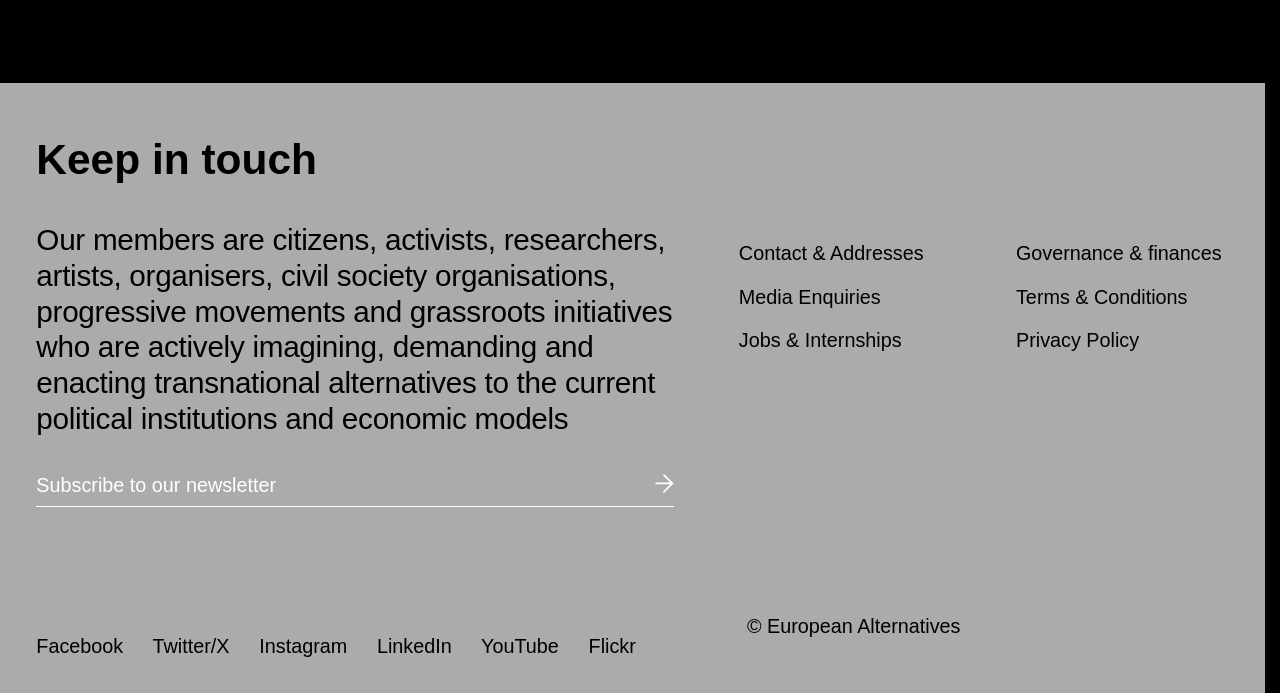Kindly determine the bounding box coordinates of the area that needs to be clicked to fulfill this instruction: "Read the terms and conditions".

[0.794, 0.412, 0.928, 0.444]